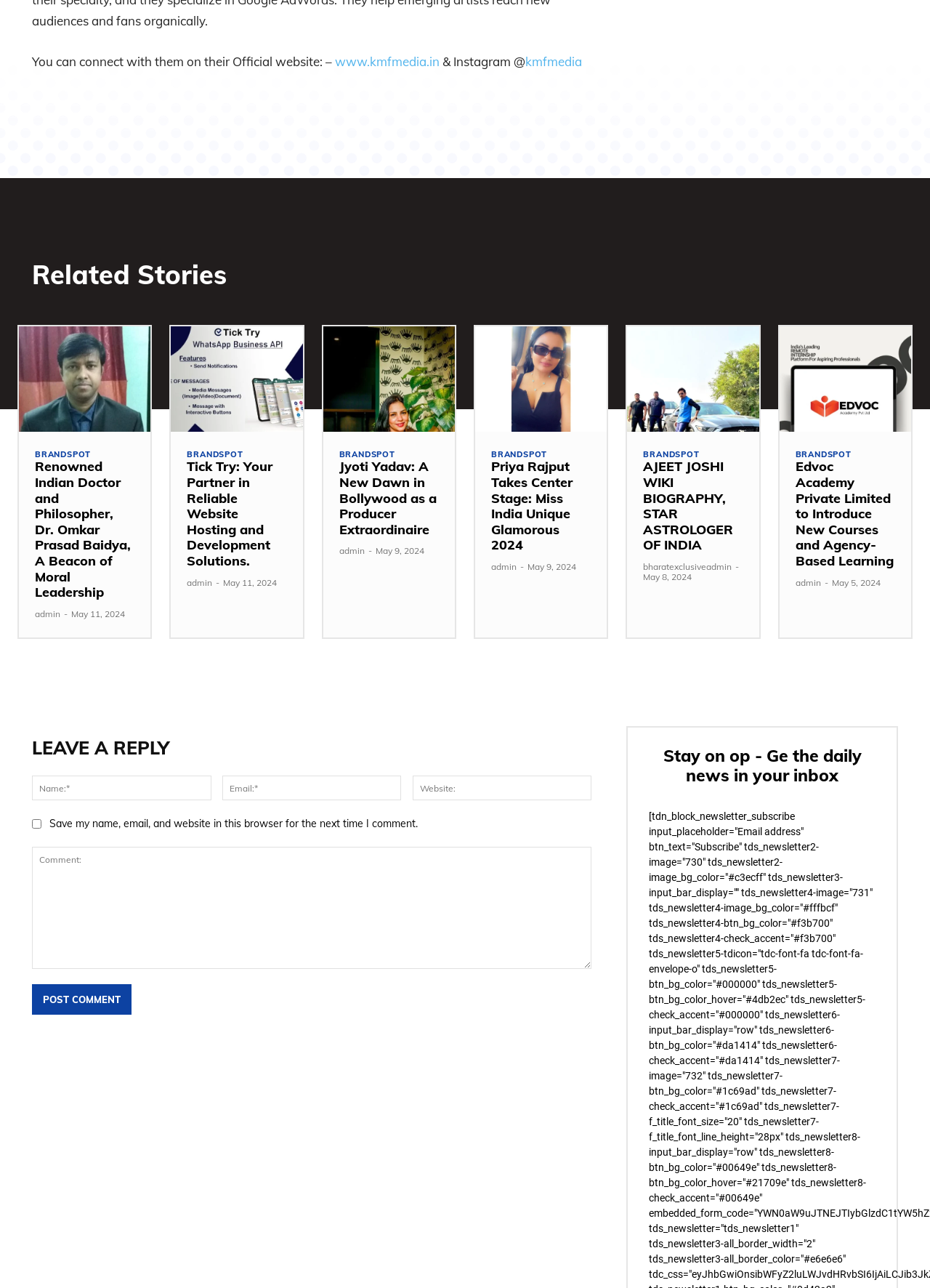Find the bounding box coordinates for the area that should be clicked to accomplish the instruction: "Visit the official website of kmfmedia".

[0.36, 0.042, 0.473, 0.053]